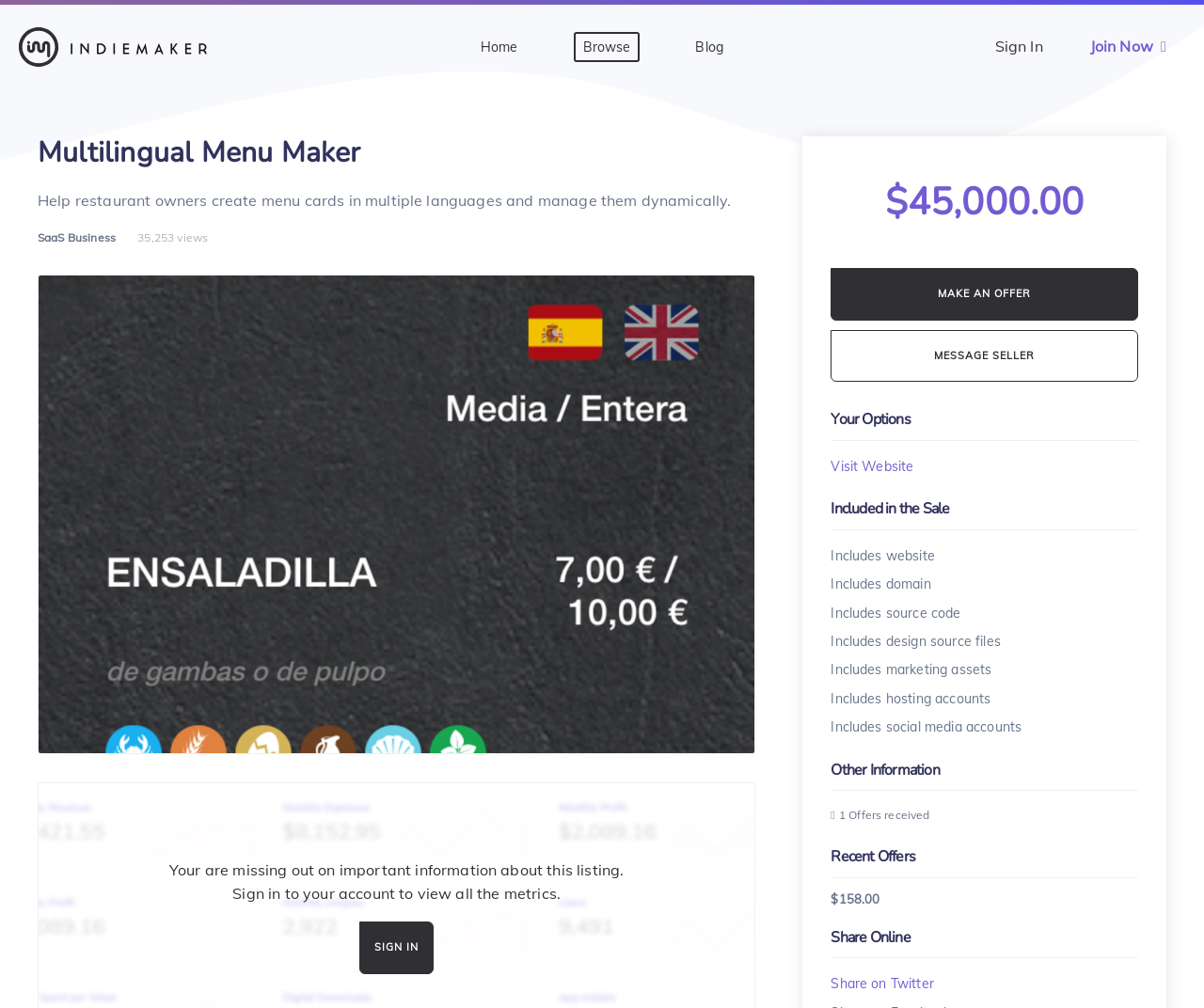What is the action to take to view all the metrics?
Look at the screenshot and give a one-word or phrase answer.

Sign in to your account